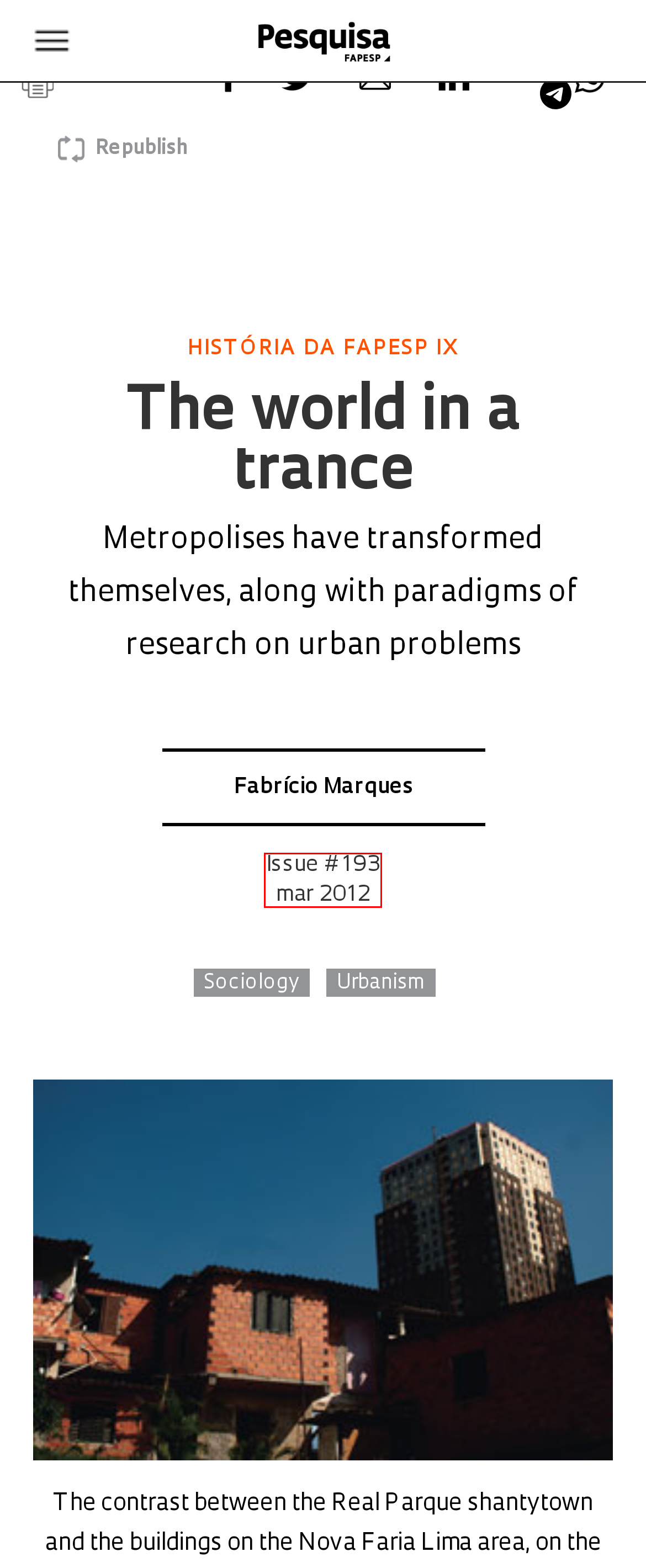You are given a screenshot of a webpage with a red rectangle bounding box around a UI element. Select the webpage description that best matches the new webpage after clicking the element in the bounding box. Here are the candidates:
A. Revista Pesquisa Fapesp
B. Agência FAPESP
C. Videos : Revista Pesquisa Fapesp
D. En búsqueda de la levedad : Revista Pesquisa Fapesp
E. Ver Edição : Revista Pesquisa Fapesp
F. Urbanism : Revista Pesquisa Fapesp
G. Sociology : Revista Pesquisa Fapesp
H. Health : Revista Pesquisa Fapesp

E